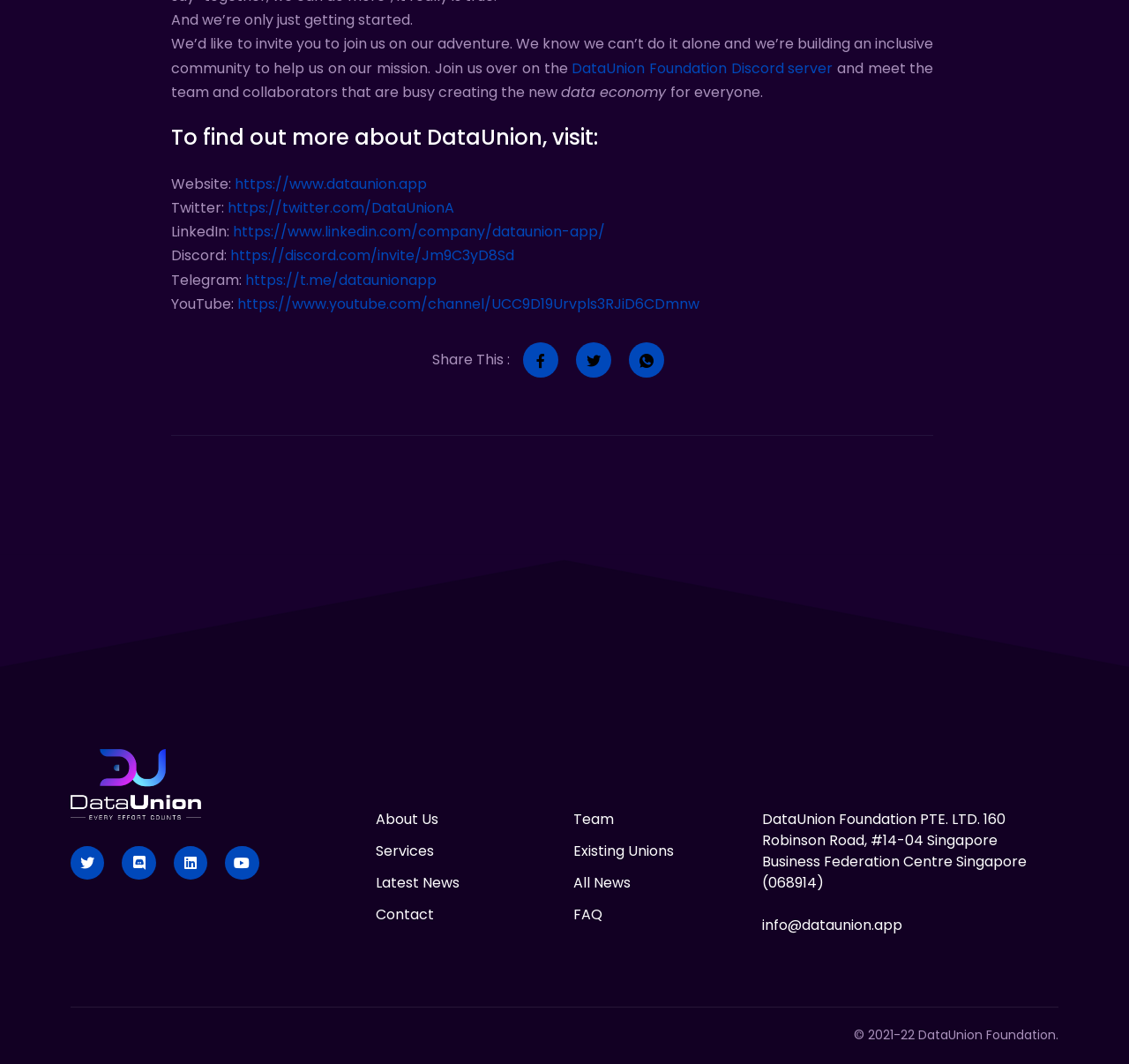Determine the bounding box coordinates for the area that should be clicked to carry out the following instruction: "Connect with DataUnion on LinkedIn".

[0.206, 0.208, 0.536, 0.227]